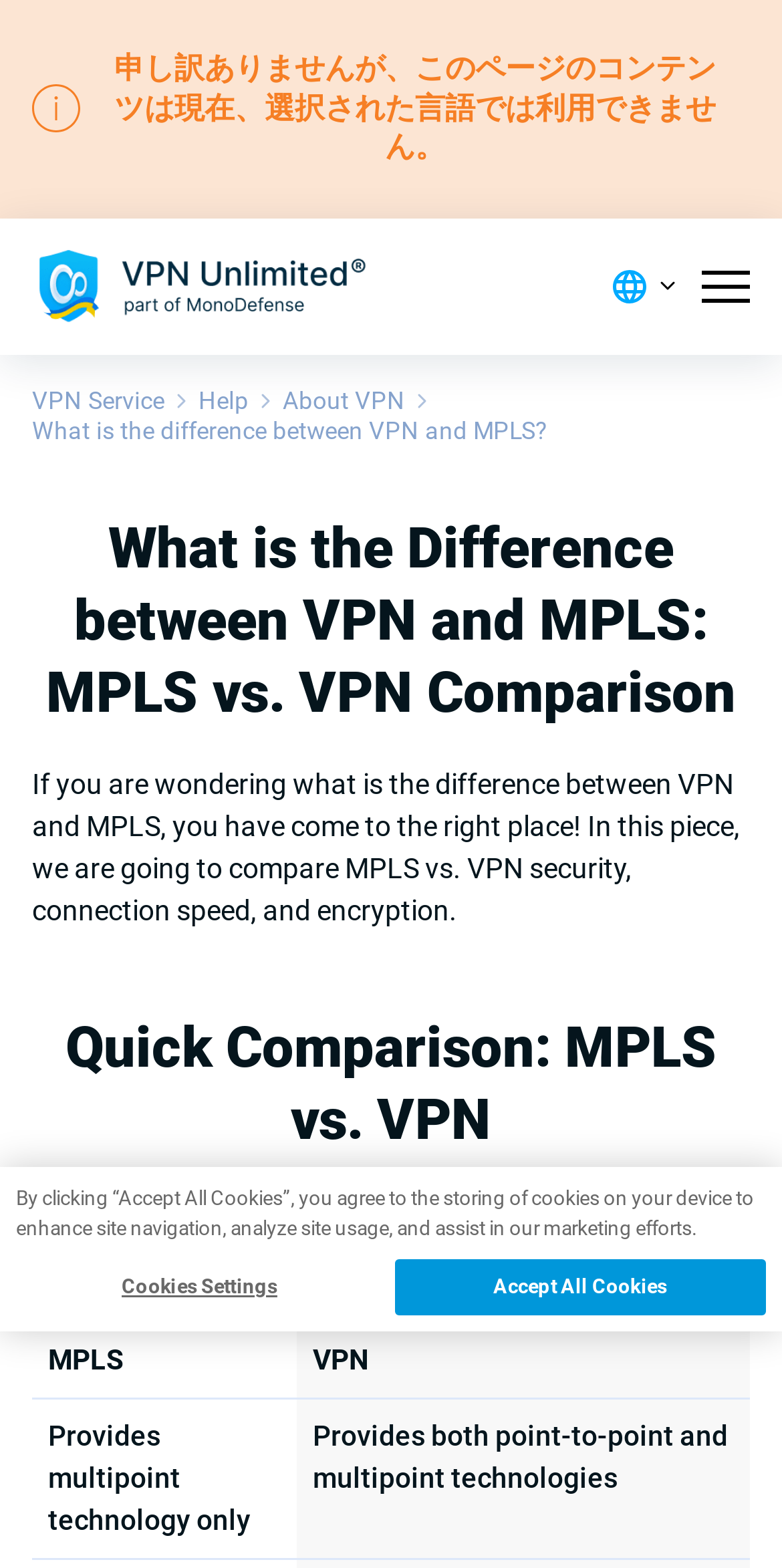Determine the bounding box coordinates of the clickable region to execute the instruction: "Learn about the difference between VPN and MPLS". The coordinates should be four float numbers between 0 and 1, denoted as [left, top, right, bottom].

[0.041, 0.266, 0.7, 0.286]